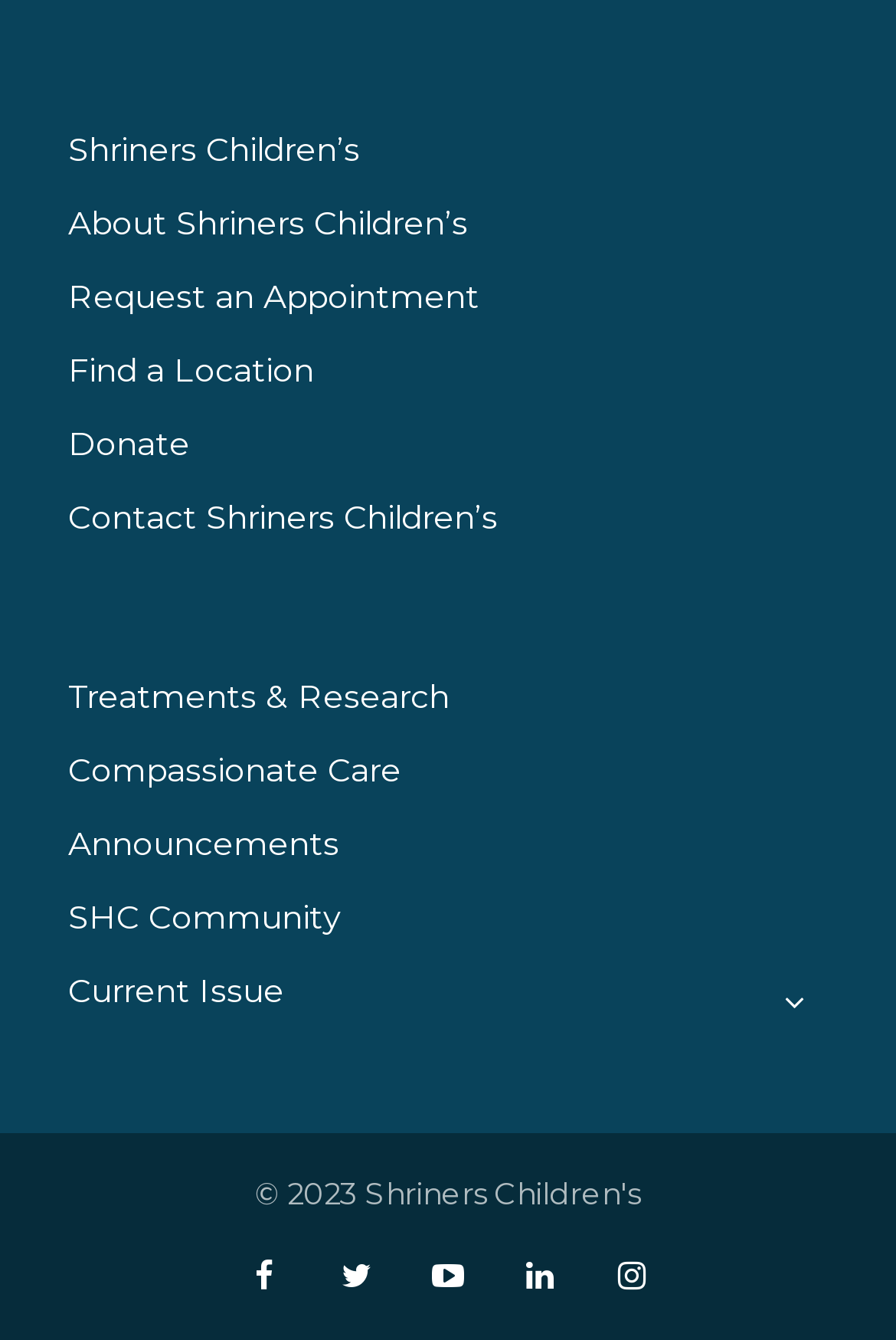What is the second link in the top navigation bar?
Please use the image to provide a one-word or short phrase answer.

About Shriners Children’s